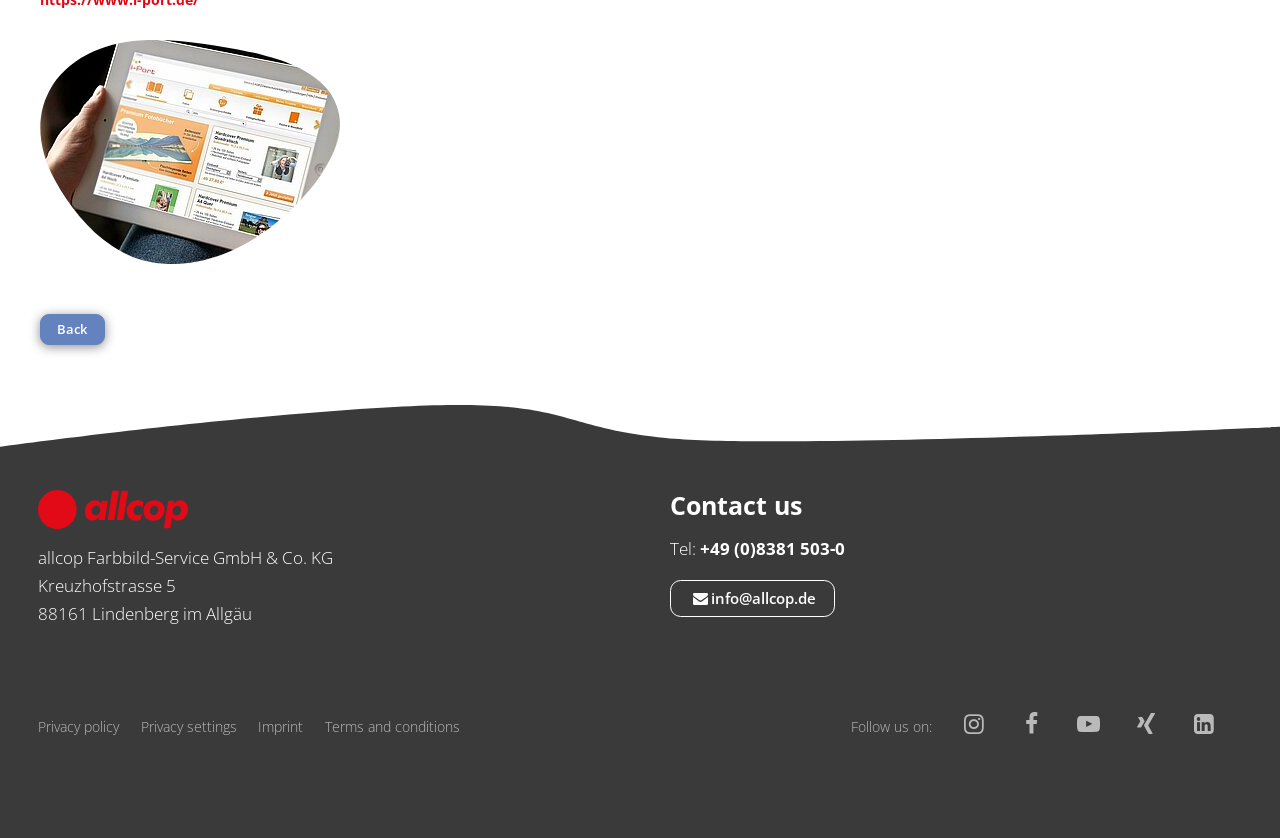Can you identify the bounding box coordinates of the clickable region needed to carry out this instruction: 'Click on the 'Back' link'? The coordinates should be four float numbers within the range of 0 to 1, stated as [left, top, right, bottom].

[0.031, 0.375, 0.082, 0.411]